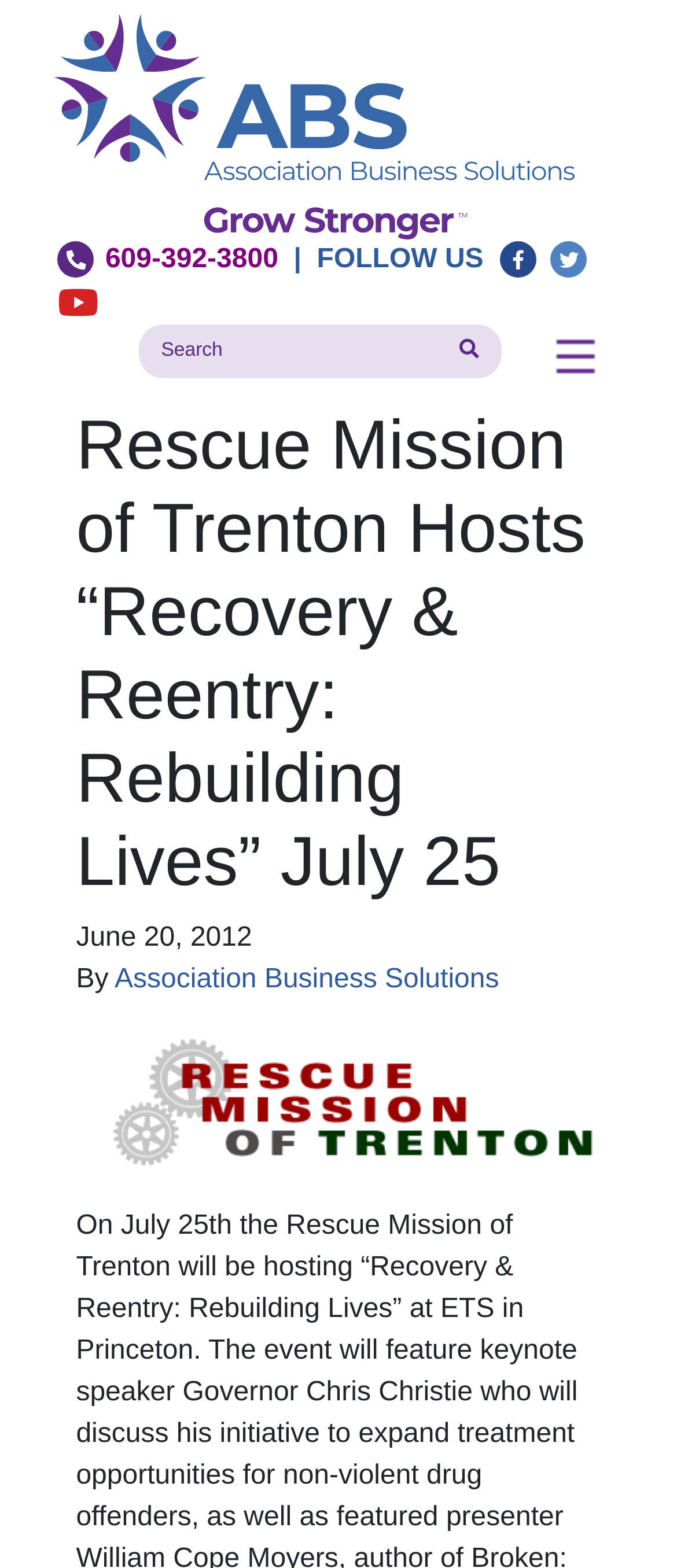What is the event hosted by the Rescue Mission of Trenton on July 25?
Using the information presented in the image, please offer a detailed response to the question.

I found the event name by looking at the main heading of the webpage, which mentions the event 'Recovery & Reentry: Rebuilding Lives' hosted by the Rescue Mission of Trenton on July 25.